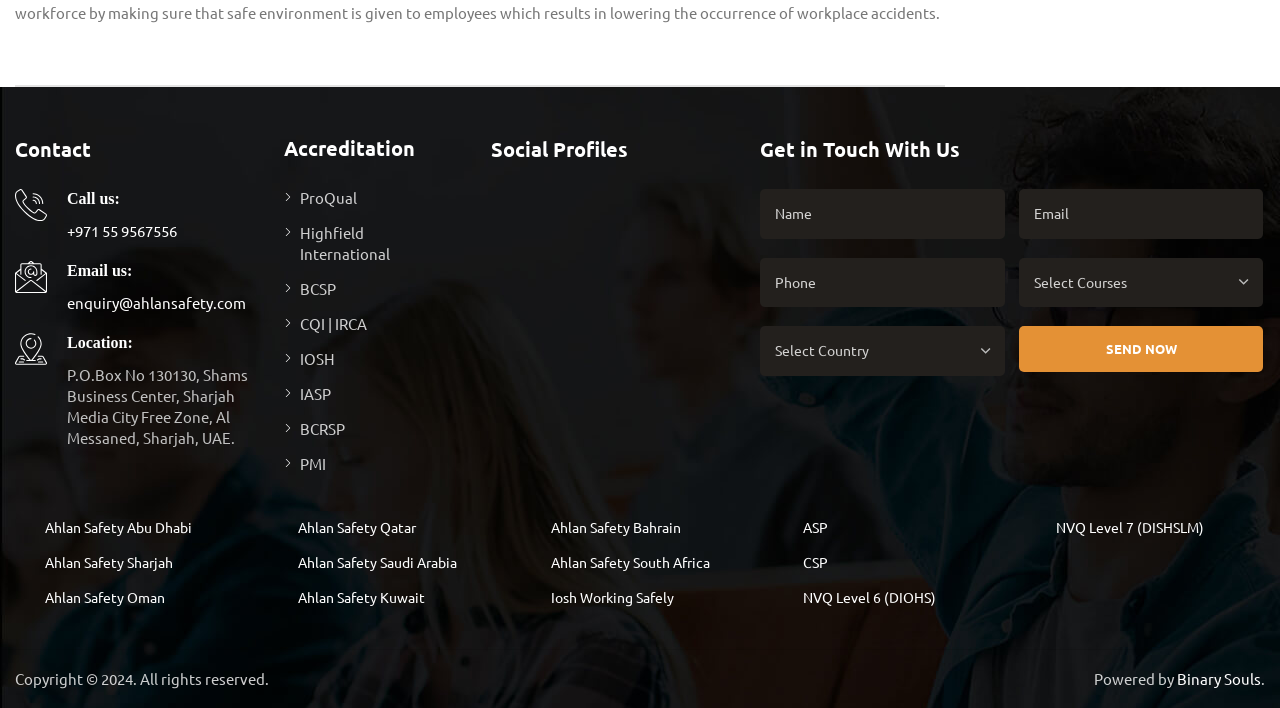Locate the bounding box coordinates of the element to click to perform the following action: 'Get in touch with Ahlan Safety Abu Dhabi'. The coordinates should be given as four float values between 0 and 1, in the form of [left, top, right, bottom].

[0.035, 0.732, 0.15, 0.758]